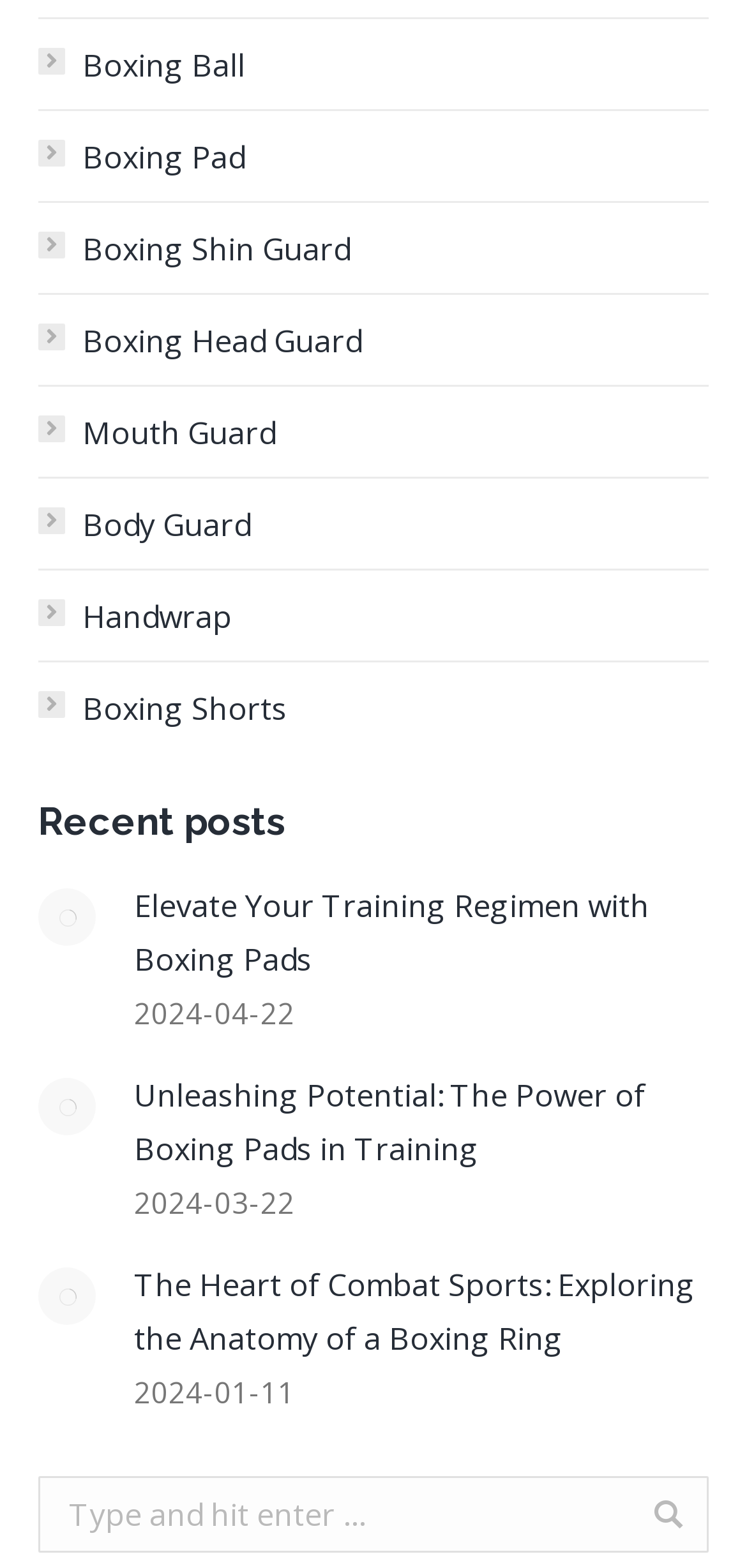Give a succinct answer to this question in a single word or phrase: 
What is the date of the second recent post?

2024-03-22